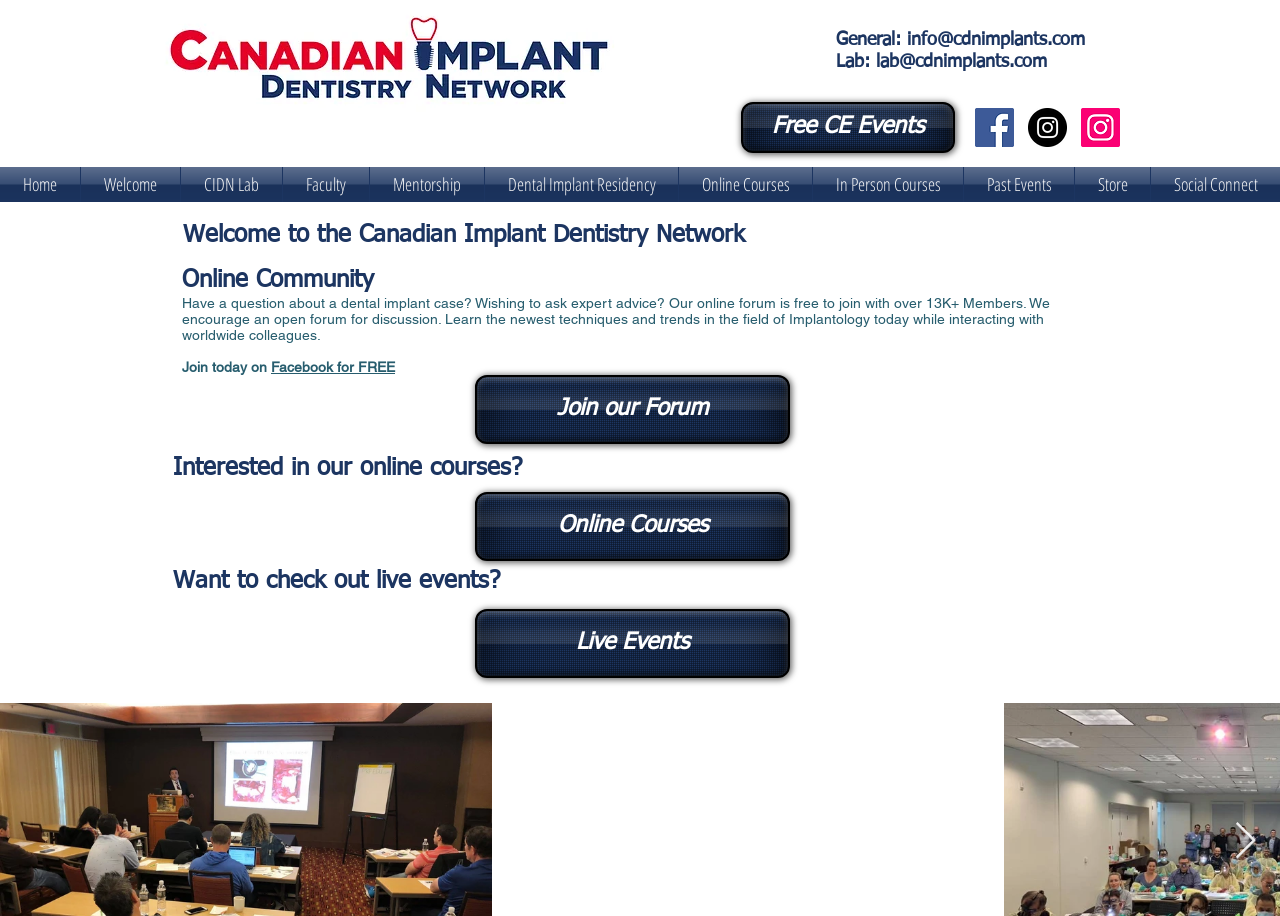Give a comprehensive overview of the webpage, including key elements.

The webpage is about the Canadian Implant Dentistry Network, an online community for dental implant professionals. At the top, there is a navigation bar with links to various sections of the website, including Home, Welcome, CIDN Lab, Faculty, Mentorship, and more. 

Below the navigation bar, there is a section with a heading "General" and an email address "info@cdnimplants.com" next to it. There is also a "Lab" section with an email address "lab@cdnimplants.com". 

On the right side of the page, there is a social bar with three links, each accompanied by an image, to the Canadian Implant Dentistry Network, CIDN Digital Lab, and another instance of the Canadian Implant Dentistry Network. 

The main content of the page is divided into several sections. The first section welcomes users to the Canadian Implant Dentistry Network and invites them to join the online community, which has over 13,000 members. This section also describes the benefits of joining the community, including learning new techniques and interacting with colleagues worldwide. 

Below this section, there is a call-to-action to join the community for free, with a link to Facebook. There is also a link to join the forum. 

Further down the page, there are two sections promoting online courses and live events, each with a link to learn more. 

At the very bottom of the page, there is a "Next Item" button with an arrow icon.